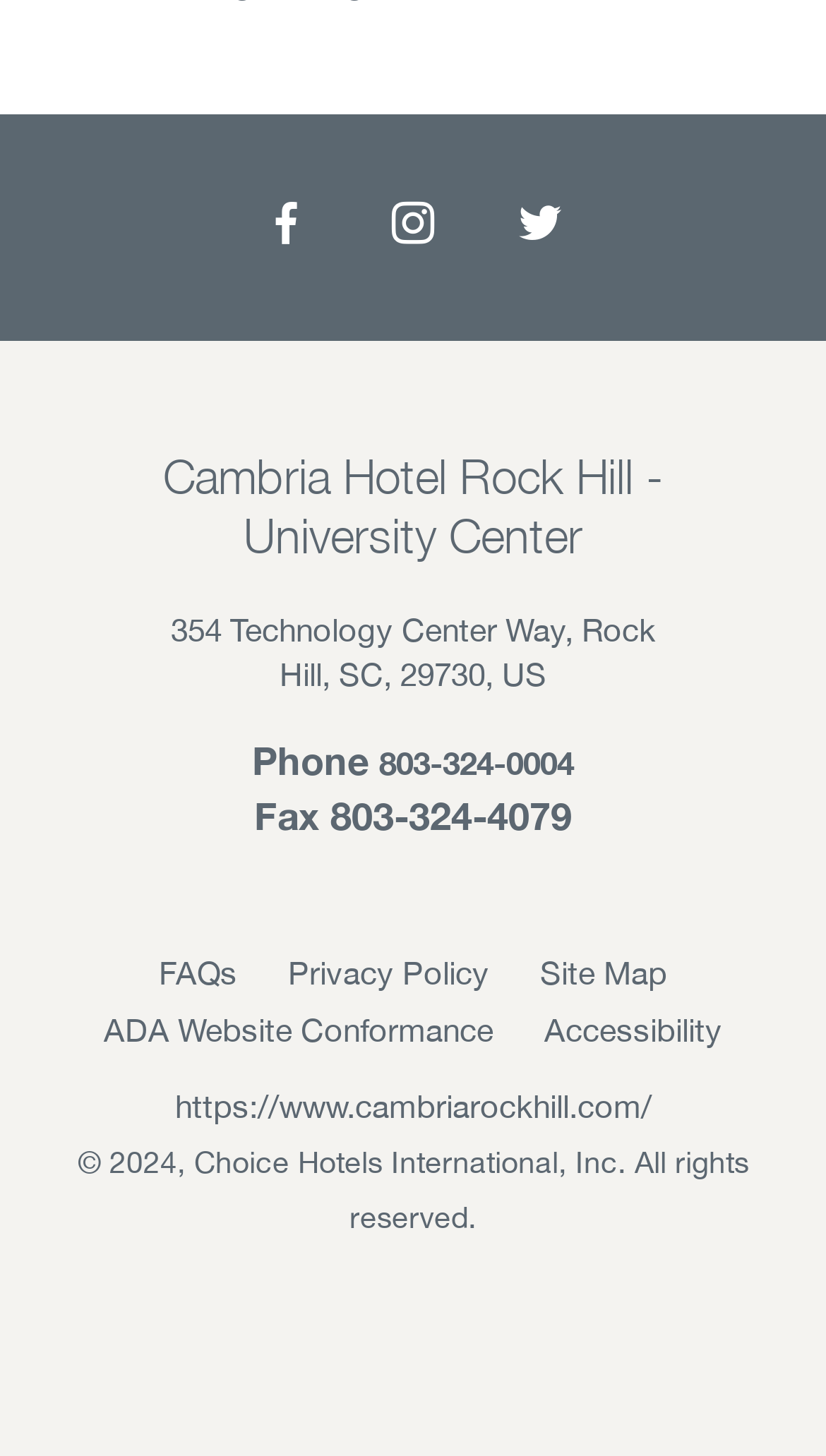Please provide the bounding box coordinates for the element that needs to be clicked to perform the instruction: "Visit Facebook". The coordinates must consist of four float numbers between 0 and 1, formatted as [left, top, right, bottom].

[0.321, 0.138, 0.372, 0.172]